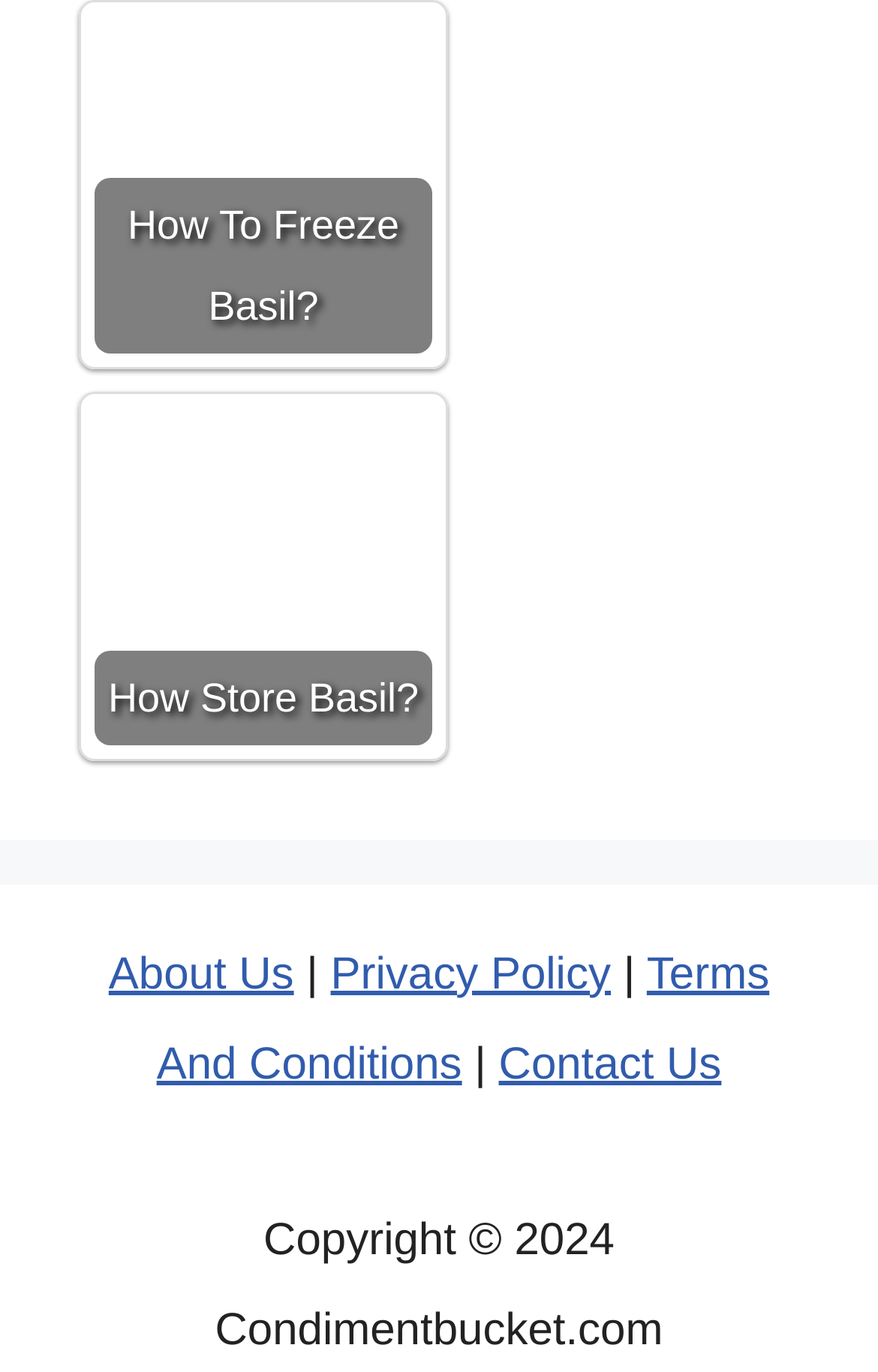Using the element description How To Freeze Basil?, predict the bounding box coordinates for the UI element. Provide the coordinates in (top-left x, top-left y, bottom-right x, bottom-right y) format with values ranging from 0 to 1.

[0.108, 0.011, 0.492, 0.258]